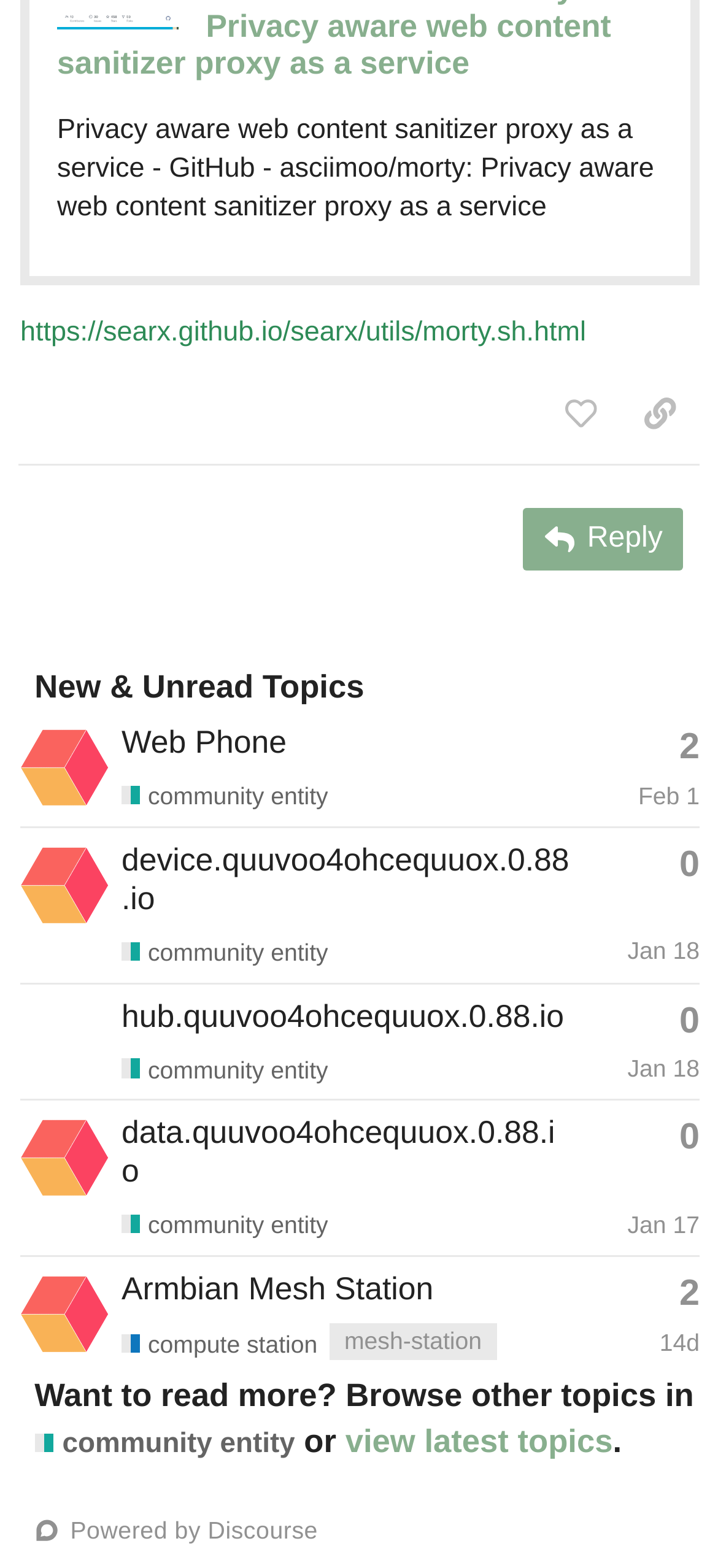Determine the bounding box coordinates of the clickable element to complete this instruction: "Browse the 'view latest topics' link". Provide the coordinates in the format of four float numbers between 0 and 1, [left, top, right, bottom].

[0.481, 0.907, 0.853, 0.93]